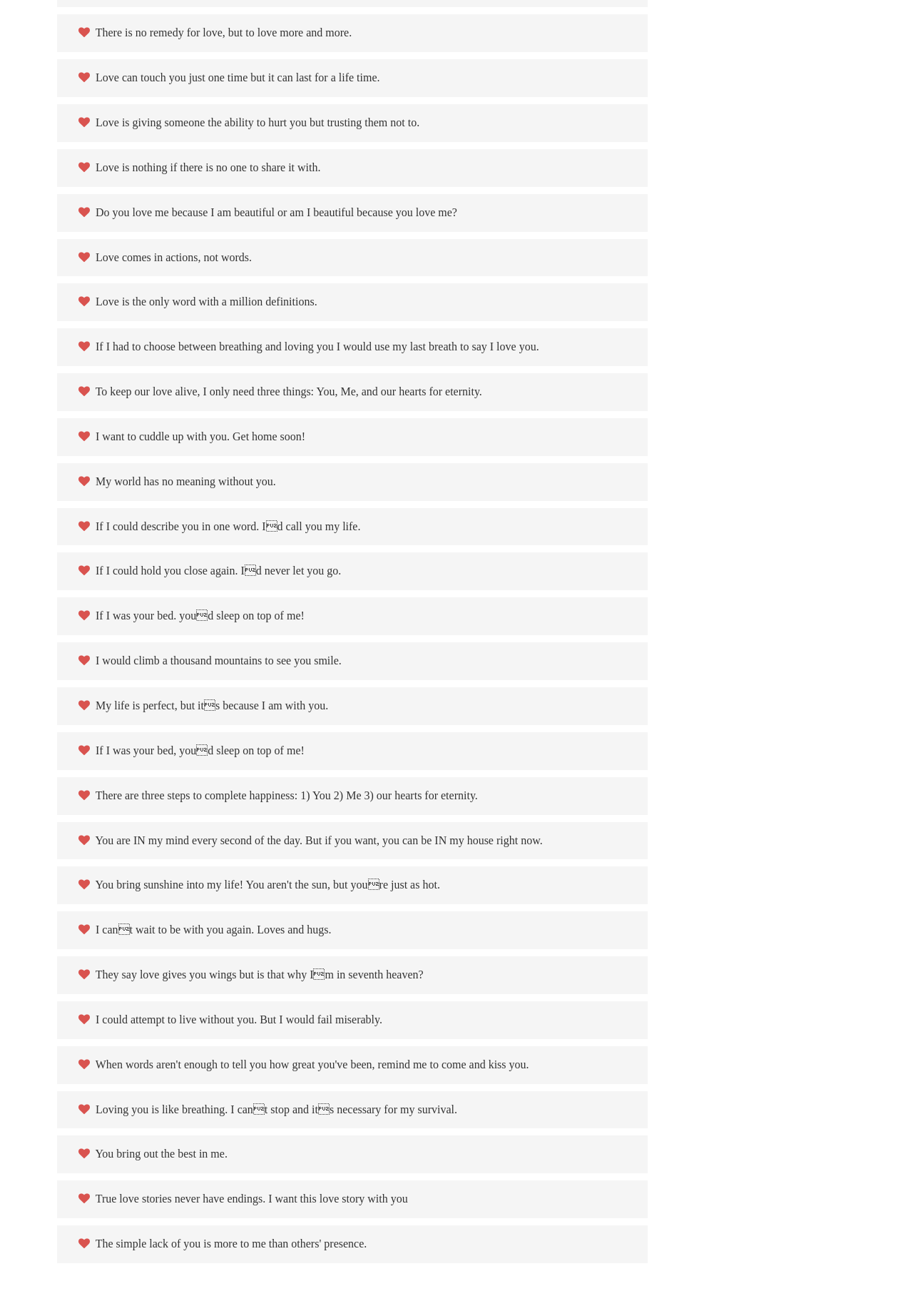Provide a brief response to the question below using one word or phrase:
What is the common theme of the quotes on this webpage?

Love